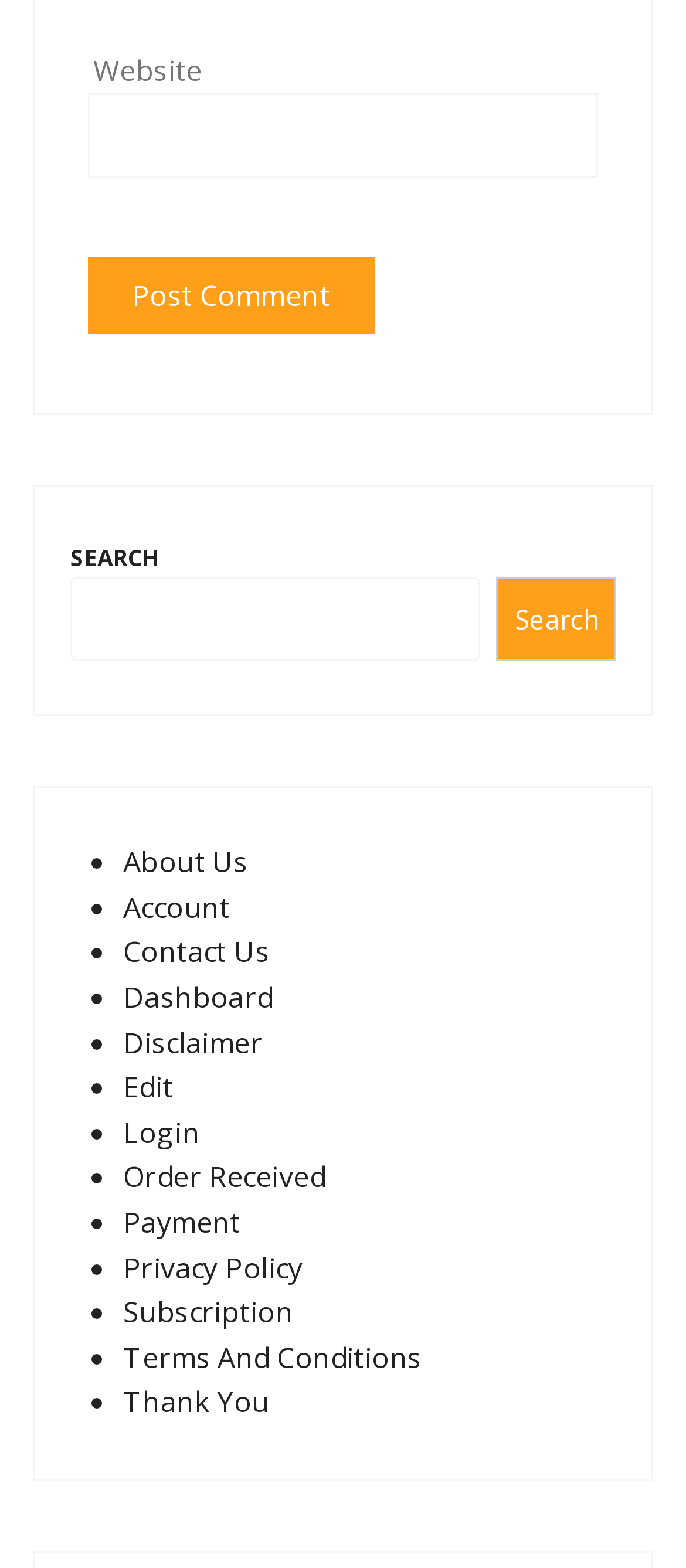What is the function of the button below the search box?
Could you answer the question with a detailed and thorough explanation?

The button is labeled as 'Search' and is located below the search box, indicating that it is used to initiate a search query.